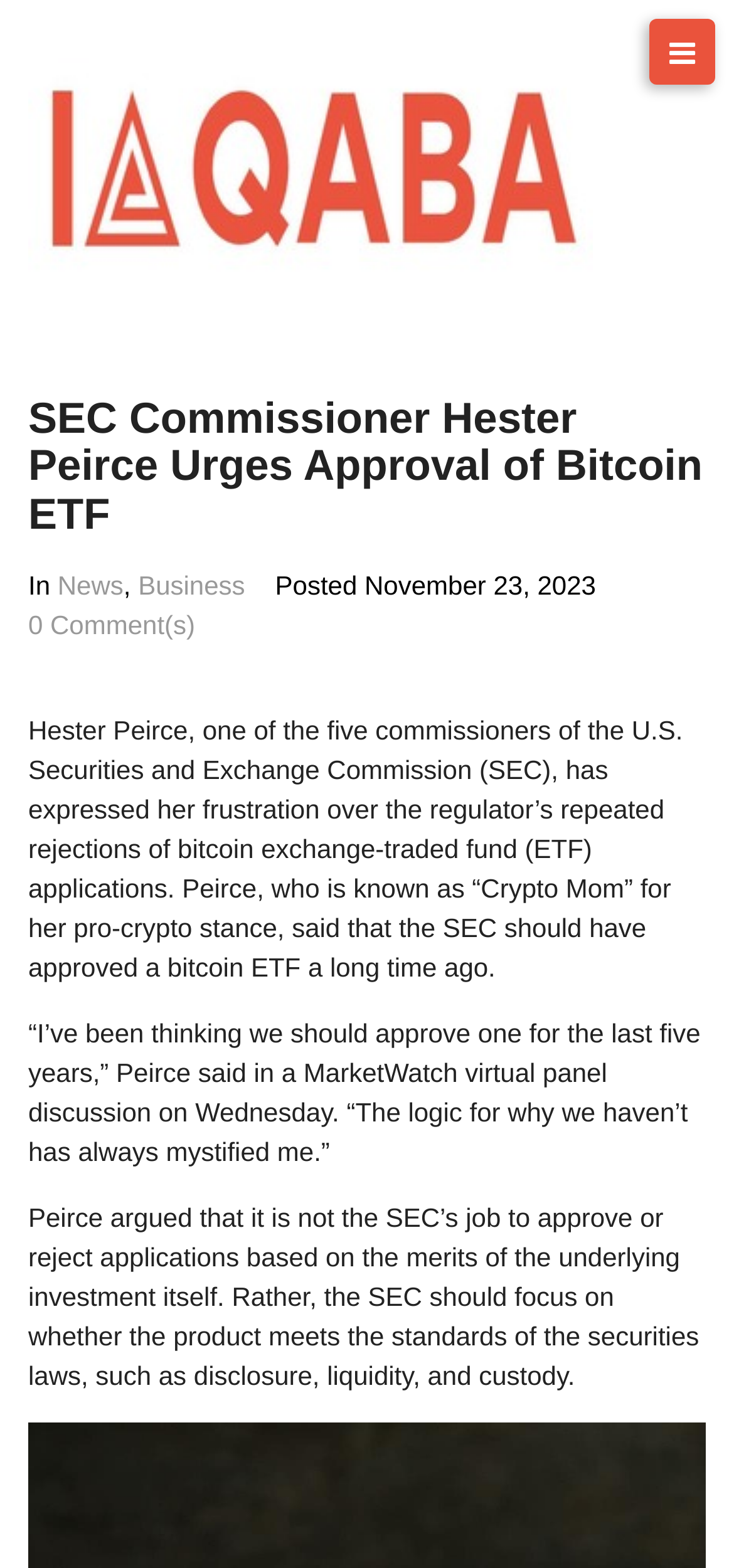Your task is to extract the text of the main heading from the webpage.

SEC Commissioner Hester Peirce Urges Approval of Bitcoin ETF